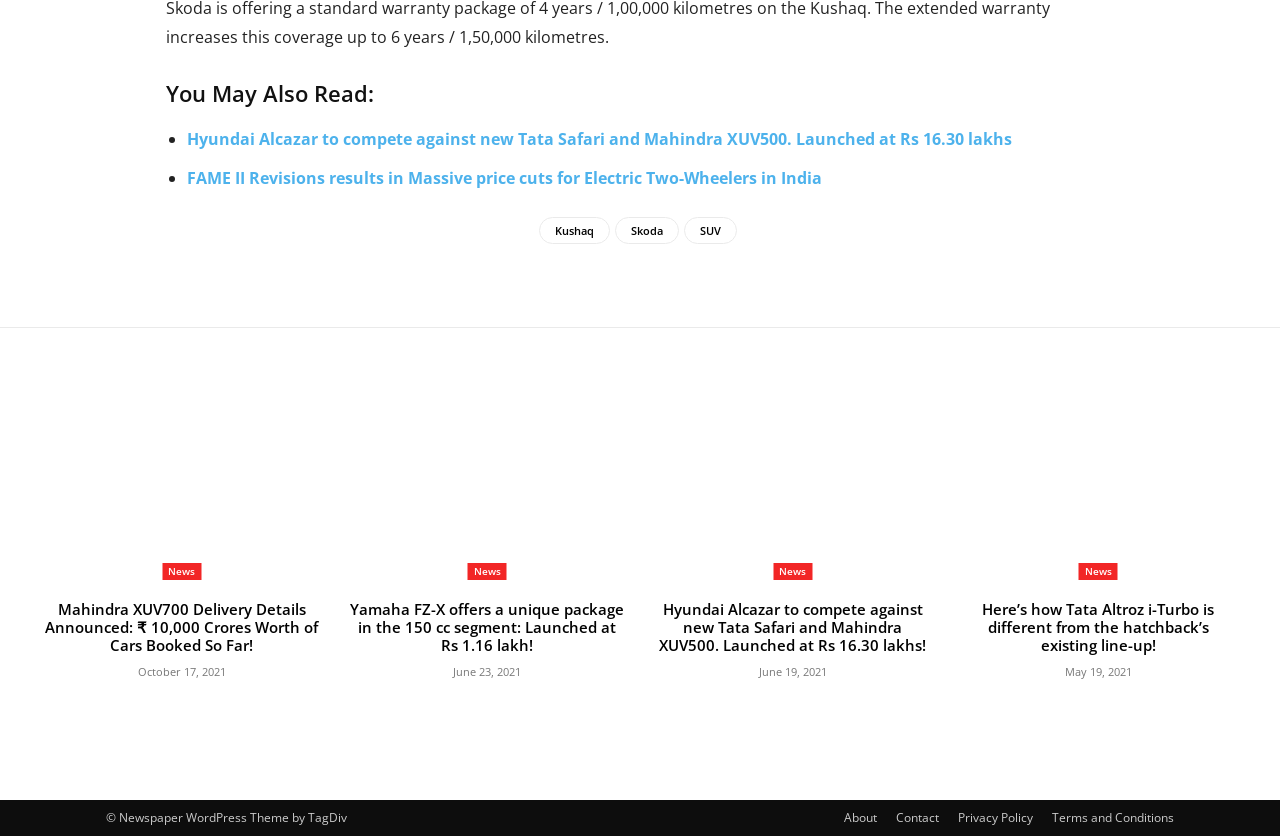What is the date of the latest news article?
Carefully examine the image and provide a detailed answer to the question.

I looked for the most recent date mentioned on the page, which is associated with the heading 'Mahindra XUV700 Delivery Details Announced: ₹ 10,000 Crores Worth of Cars Booked So Far!'. The date is October 17, 2021.